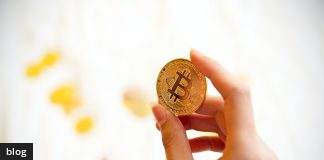What is the dominant color of the background?
Please give a detailed and elaborate answer to the question based on the image.

The background of the image features a soft, blurred surface with hints of yellow, but the dominant color is white, creating an atmosphere of potential and opportunity.